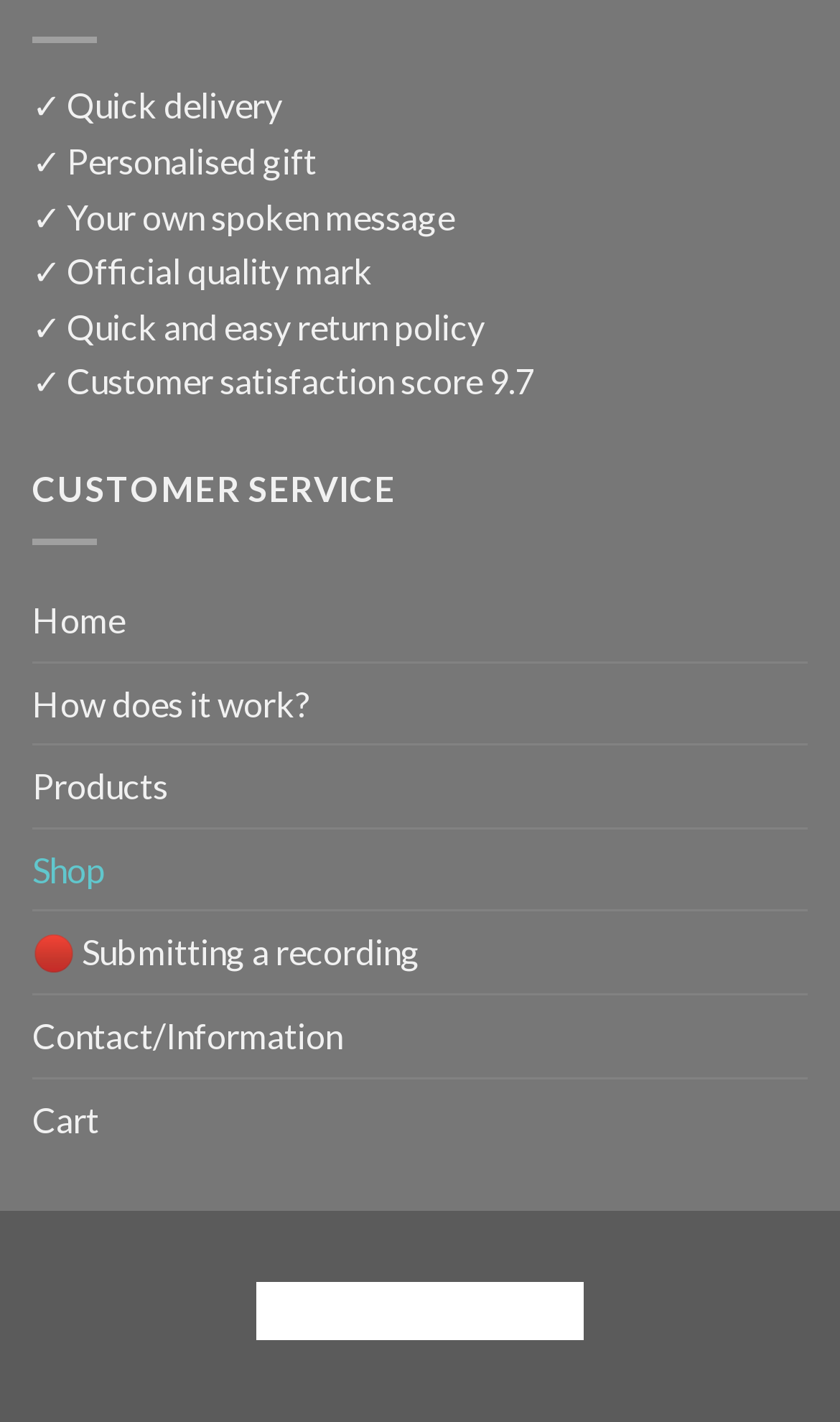Please determine the bounding box coordinates of the element's region to click for the following instruction: "Switch to English".

[0.403, 0.902, 0.5, 0.943]